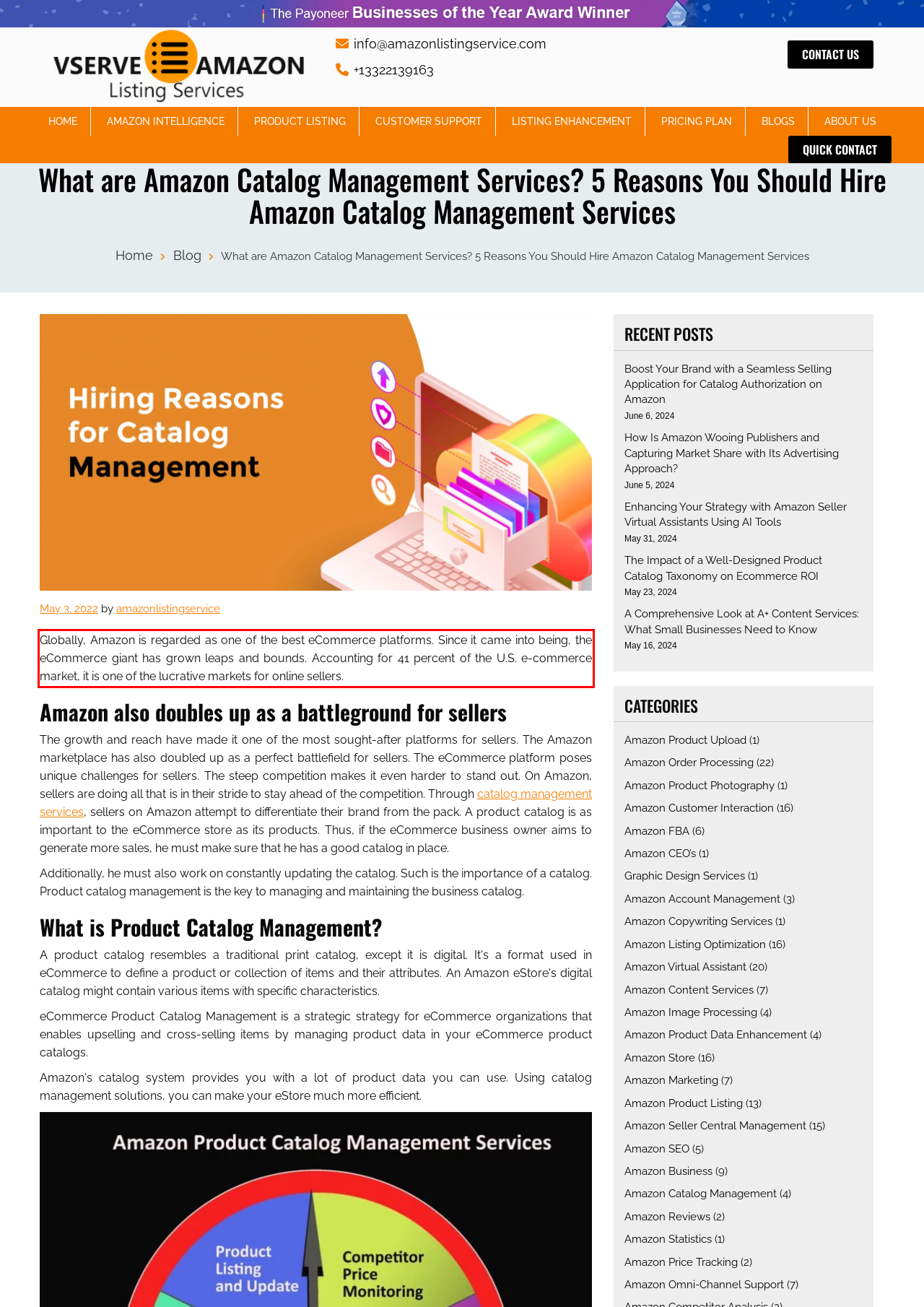You are provided with a screenshot of a webpage that includes a red bounding box. Extract and generate the text content found within the red bounding box.

Globally, Amazon is regarded as one of the best eCommerce platforms. Since it came into being, the eCommerce giant has grown leaps and bounds. Accounting for 41 percent of the U.S. e-commerce market, it is one of the lucrative markets for online sellers.